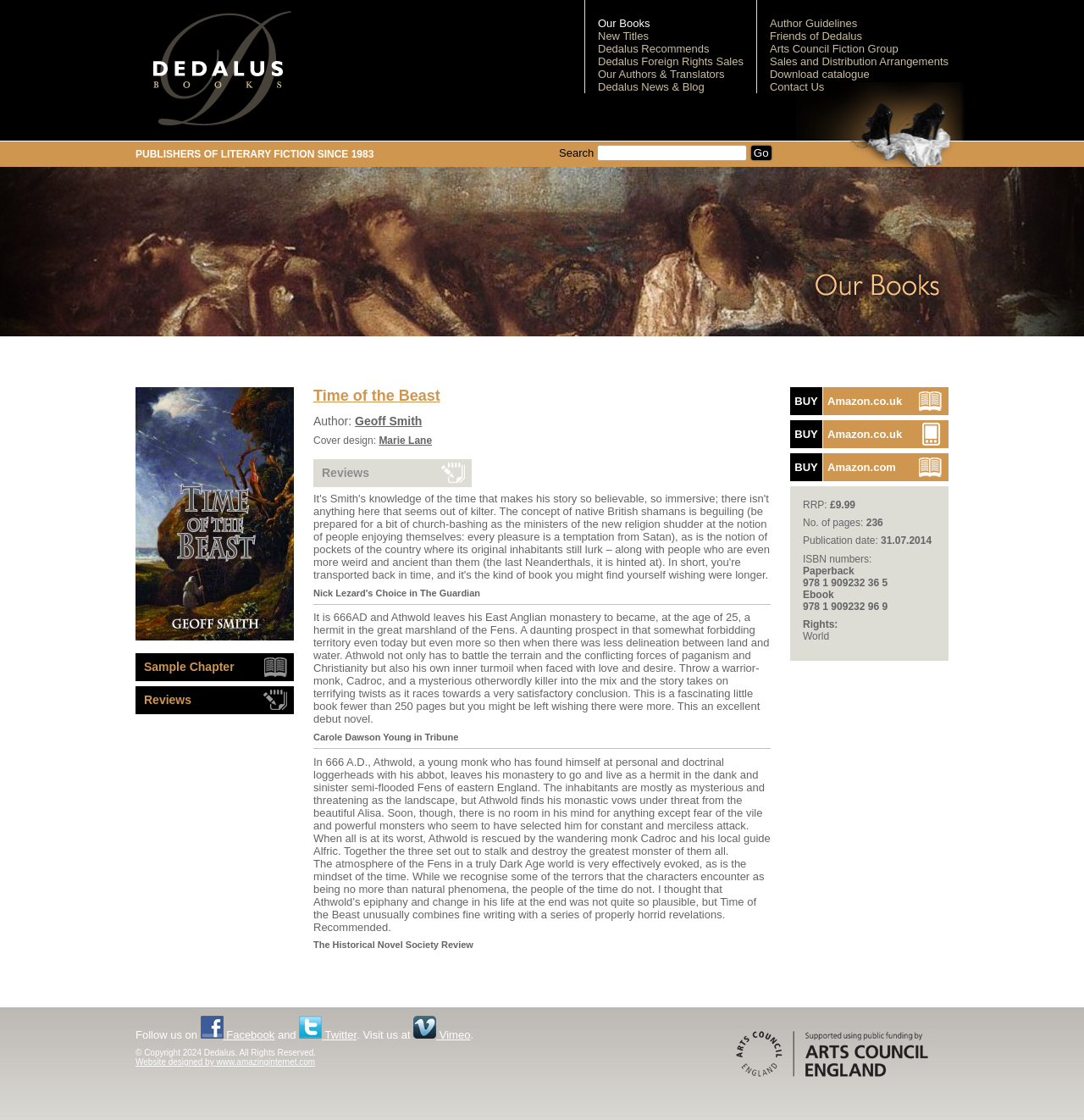Carefully examine the image and provide an in-depth answer to the question: What is the name of the book?

I found the answer by looking at the heading 'Our Books' and the link 'Time of the Beast' below it, which suggests that the book being referred to is 'Time of the Beast'.